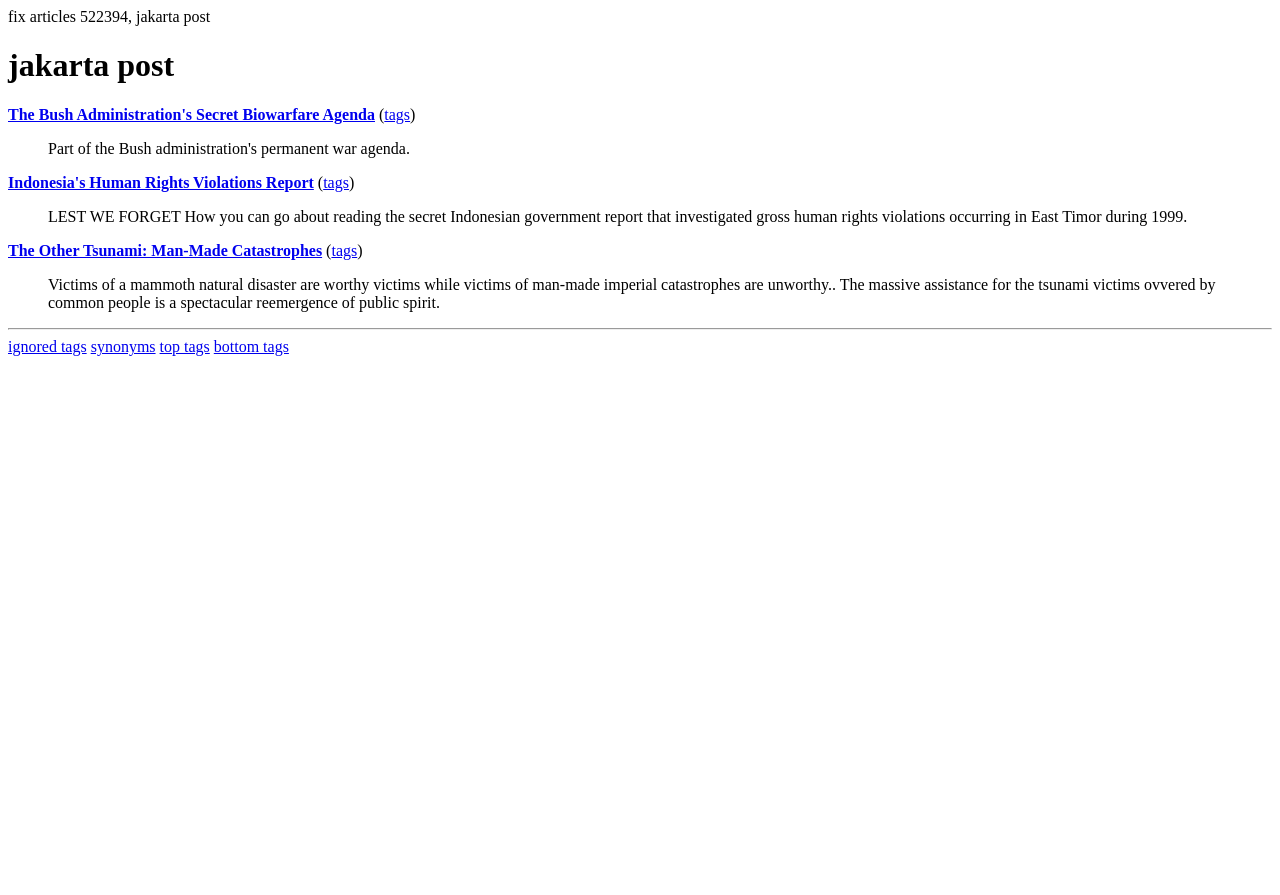Please give a concise answer to this question using a single word or phrase: 
What is the title of the first article?

The Bush Administration's Secret Biowarfare Agenda